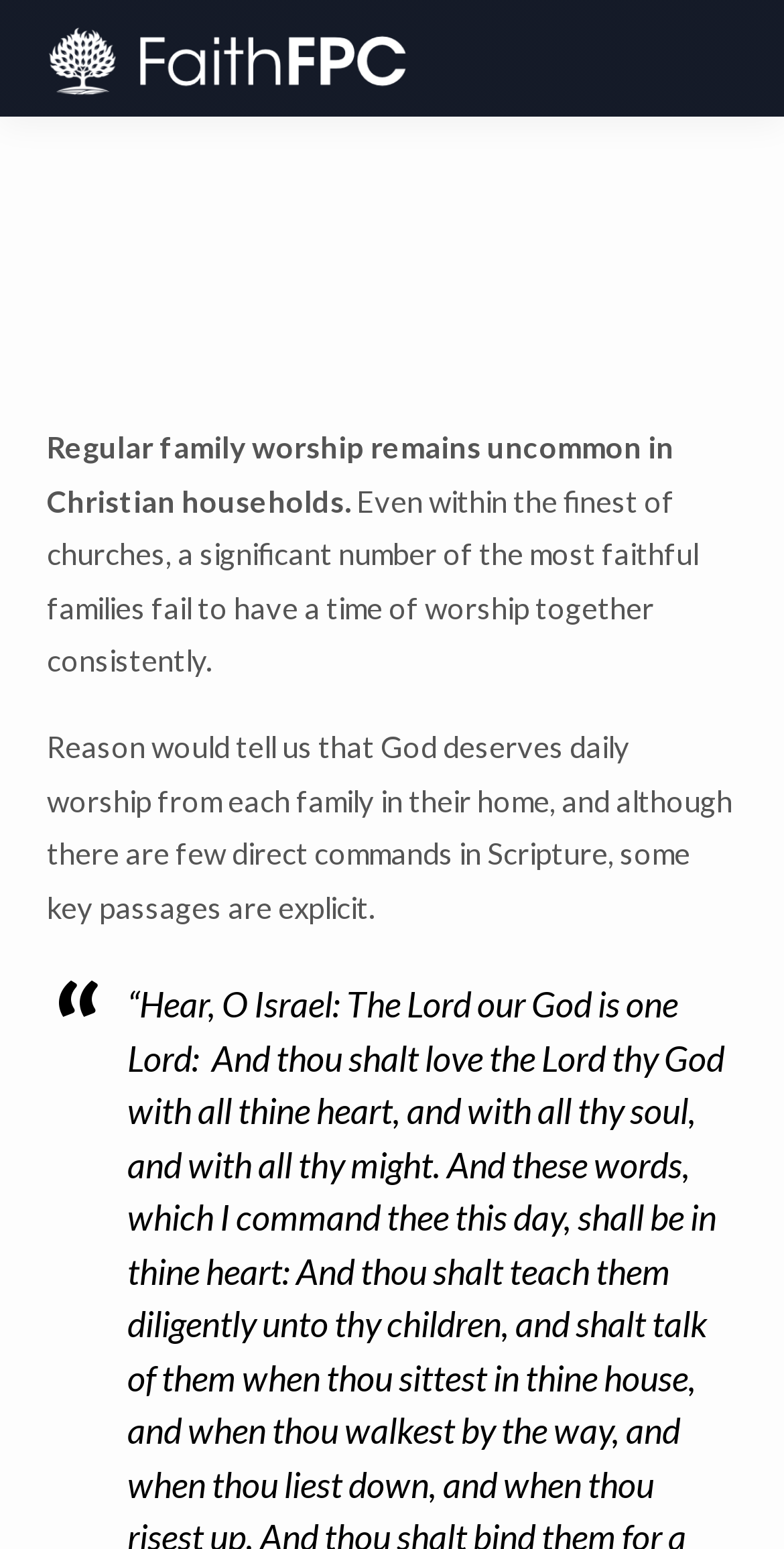What is the purpose of the webpage?
Please provide a single word or phrase based on the screenshot.

To encourage family worship